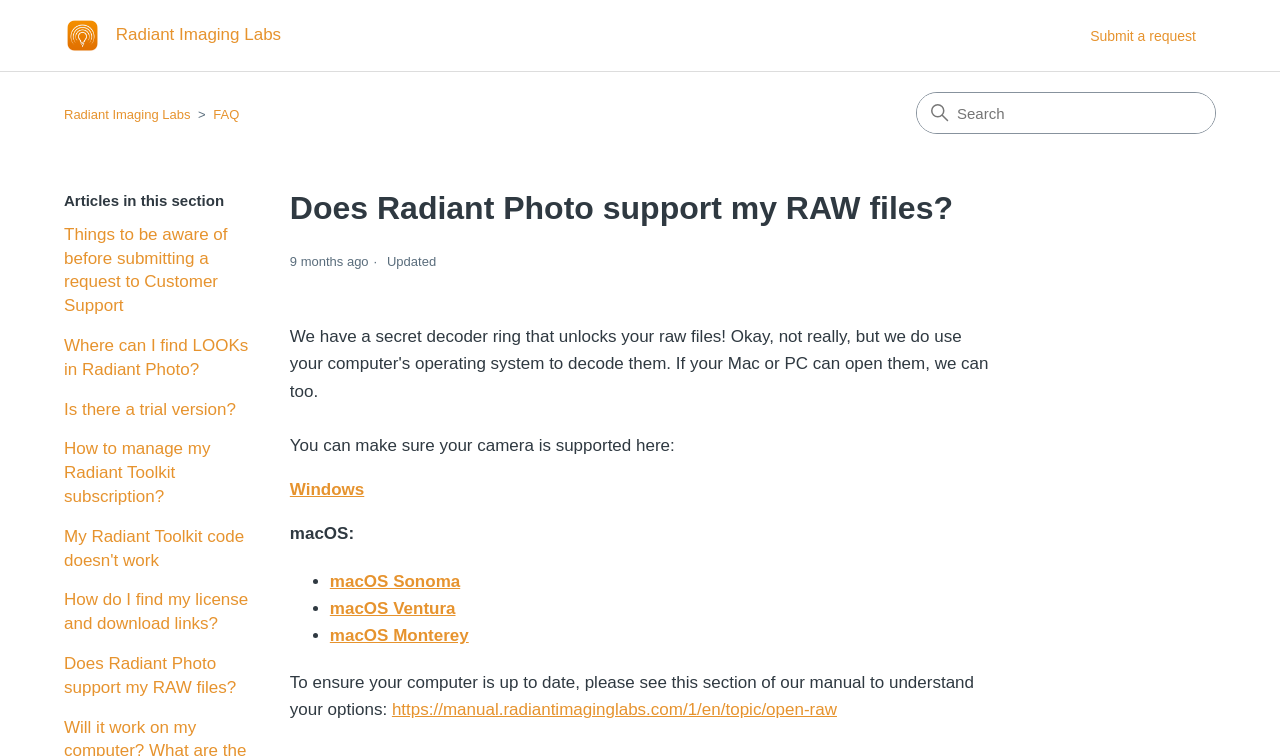Find and specify the bounding box coordinates that correspond to the clickable region for the instruction: "View things to be aware of before submitting a request to Customer Support".

[0.05, 0.295, 0.203, 0.421]